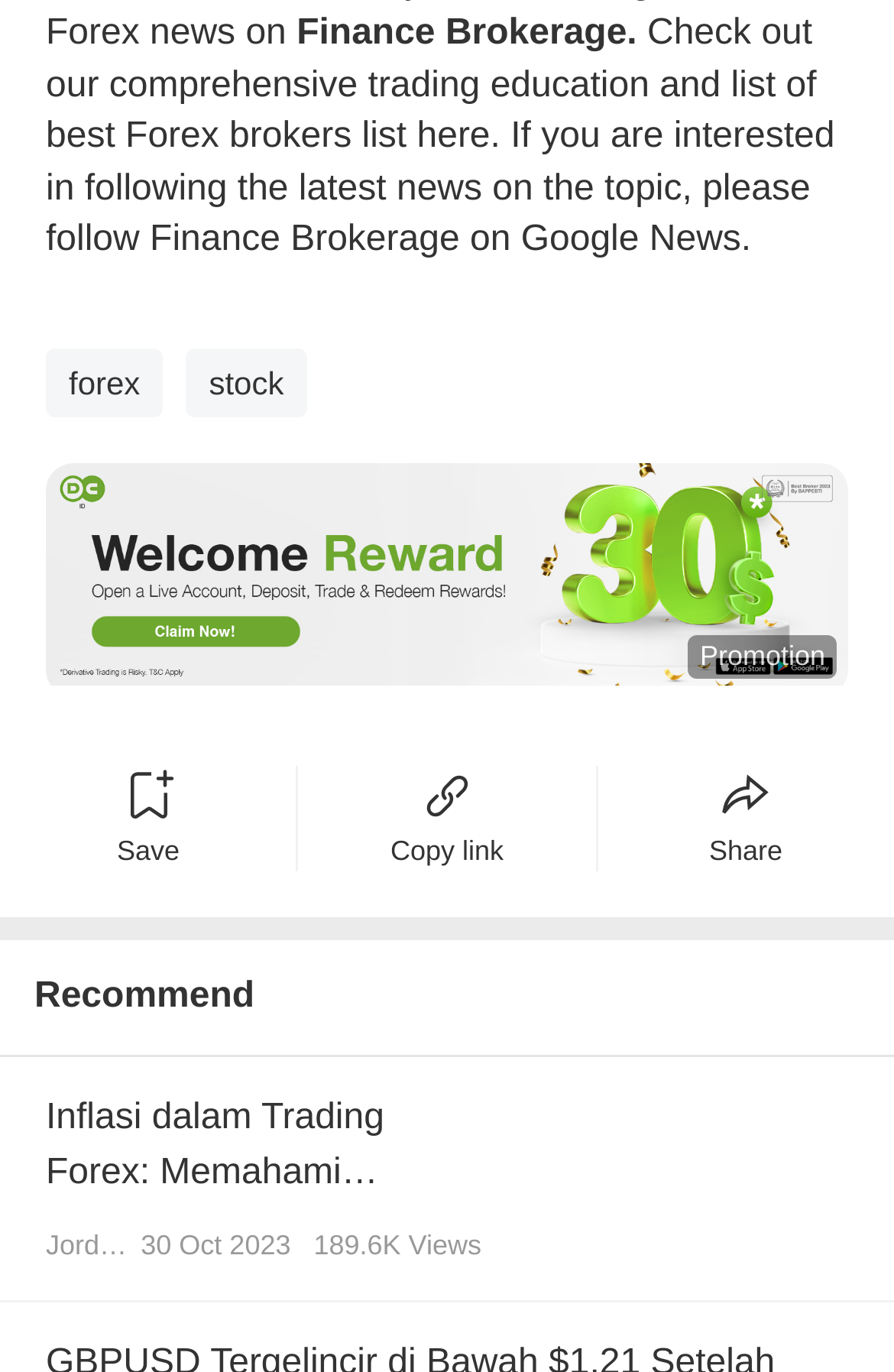How many views does the recommended article have?
Please use the image to provide a one-word or short phrase answer.

189.6K